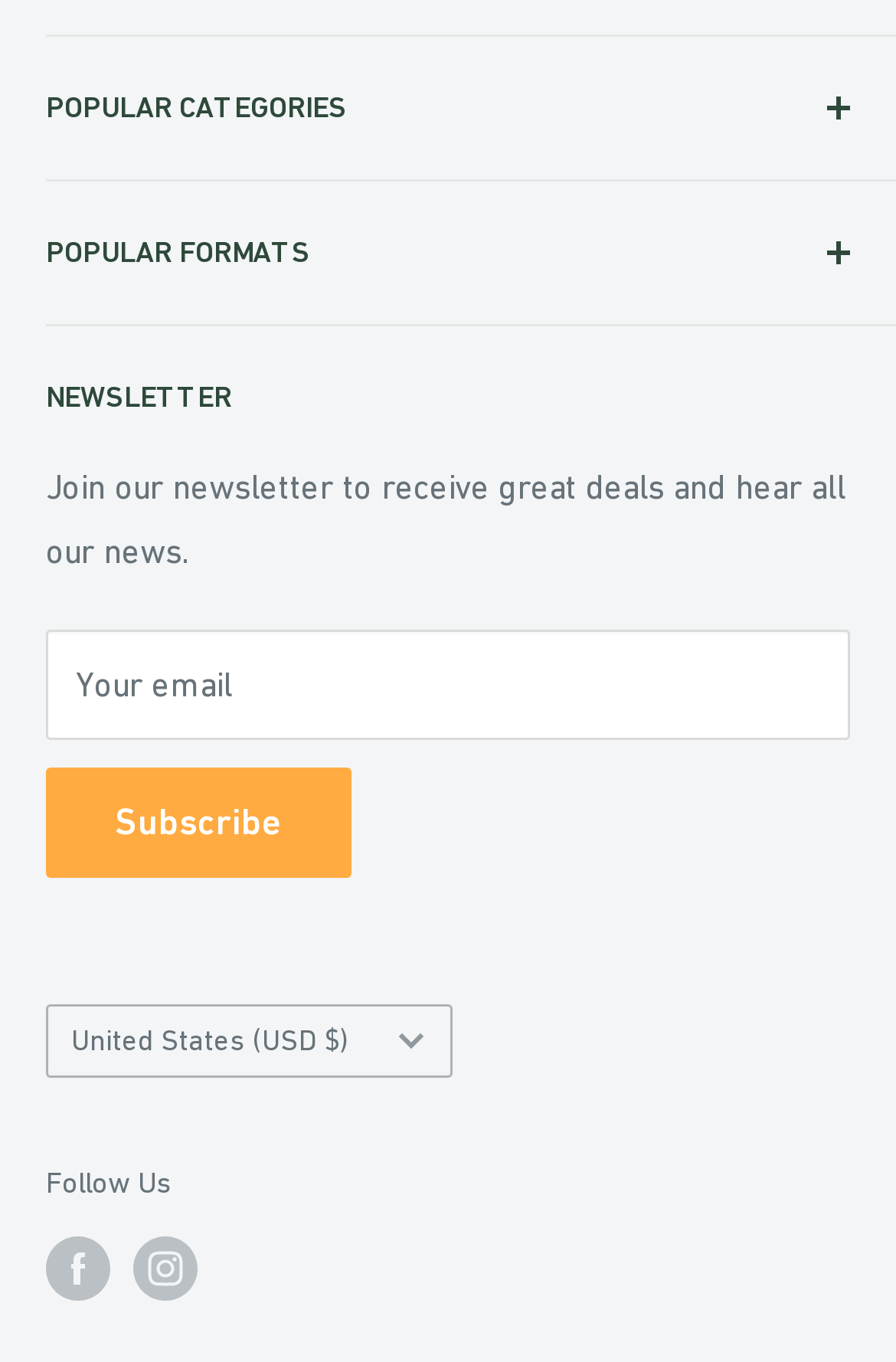Provide the bounding box coordinates for the area that should be clicked to complete the instruction: "Track your order".

[0.051, 0.012, 0.897, 0.064]